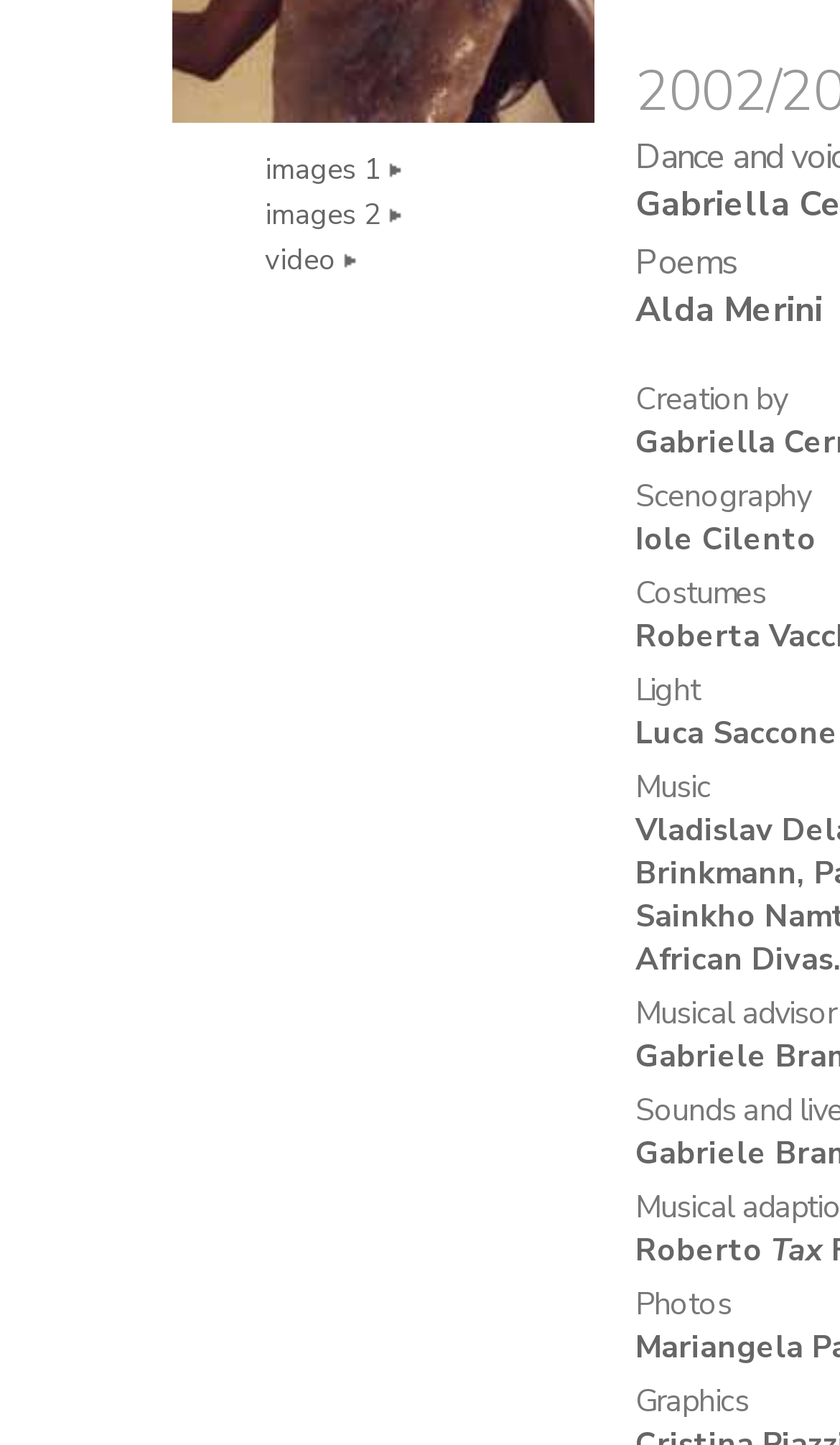Please predict the bounding box coordinates (top-left x, top-left y, bottom-right x, bottom-right y) for the UI element in the screenshot that fits the description: images 1

[0.315, 0.104, 0.479, 0.131]